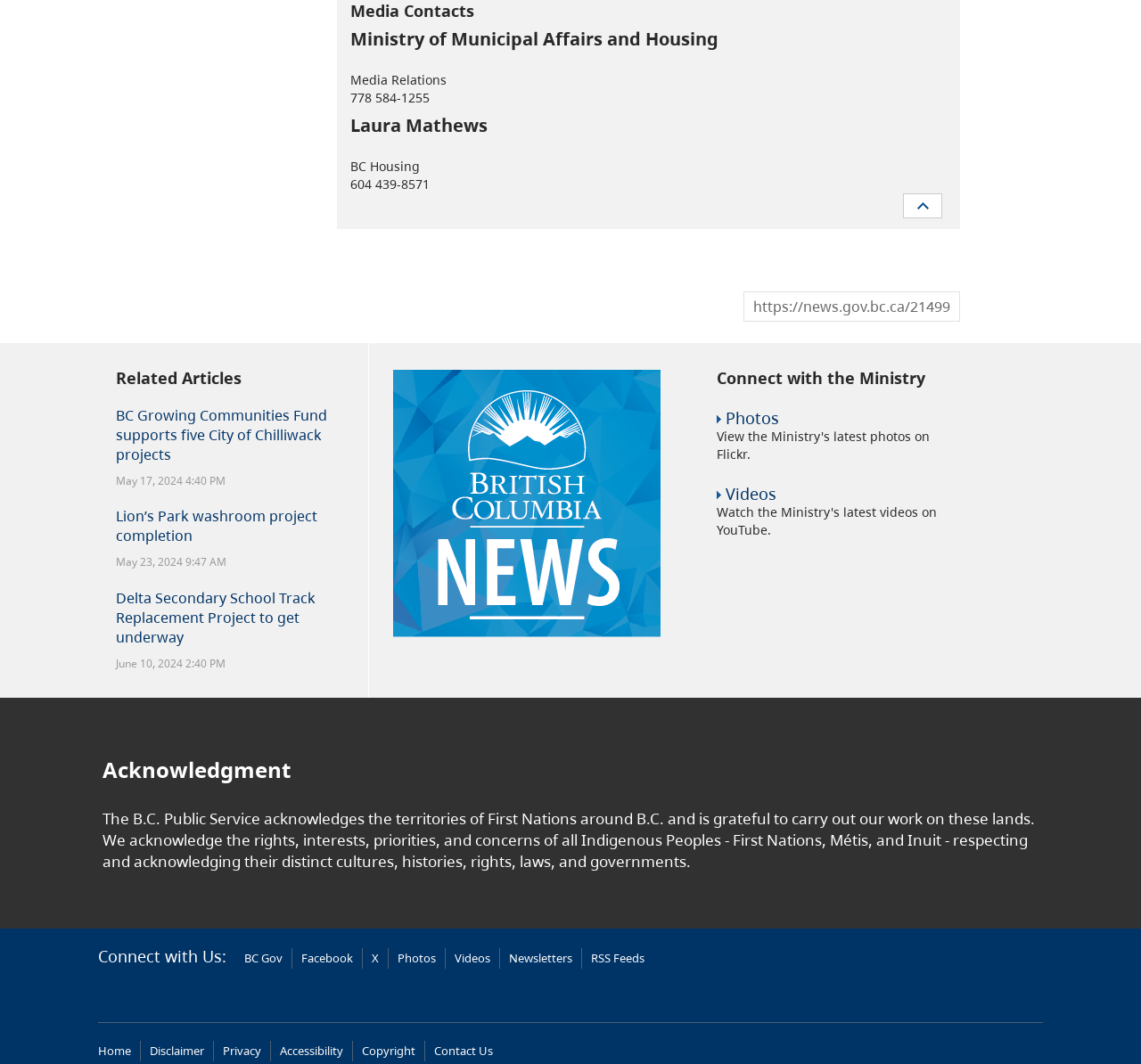Find the bounding box coordinates for the area you need to click to carry out the instruction: "Visit BC Growing Communities Fund supports five City of Chilliwack projects". The coordinates should be four float numbers between 0 and 1, indicated as [left, top, right, bottom].

[0.102, 0.381, 0.287, 0.437]